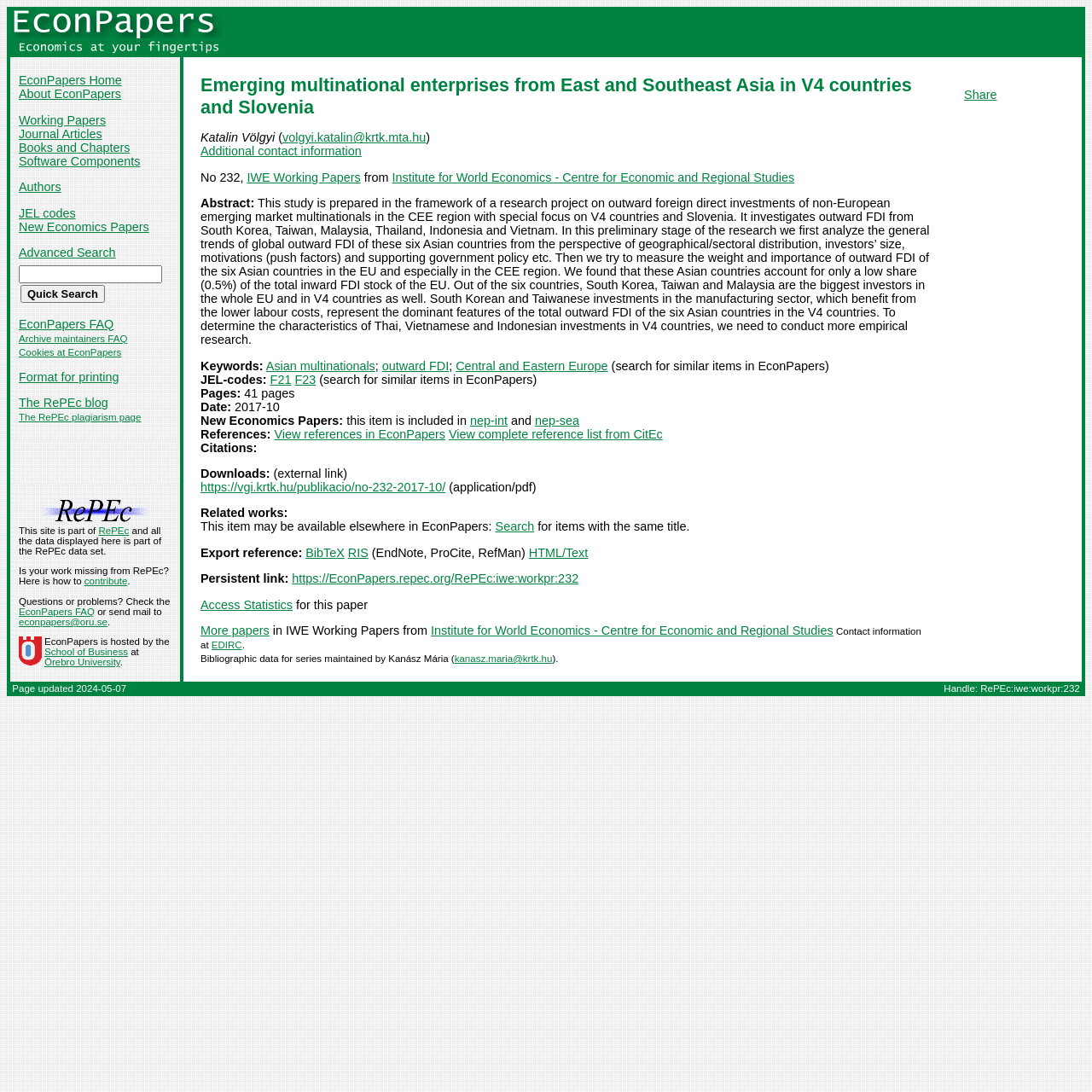Create a detailed narrative describing the layout and content of the webpage.

The webpage is a research paper titled "Emerging multinational enterprises from East and Southeast Asia in V4 countries and Slovenia" by Katalin Völgyi. The paper is part of the IWE Working Papers series from the Institute for World Economics - Centre for Economic and Regional Studies.

At the top of the page, there is a navigation menu with links to "EconPapers Home", "About EconPapers", "Working Papers", "Journal Articles", "Books and Chapters", "Software Components", "Authors", "JEL codes", "New Economics Papers", "Advanced Search", and "Quick Search". Below the navigation menu, there is a brief description of the paper, including the author's contact information and a link to download the paper in PDF format.

The main content of the page is divided into sections, including an abstract, keywords, JEL codes, pages, date, and references. The abstract provides a summary of the research, which investigates outward foreign direct investments of non-European emerging market multinationals in the CEE region, with a focus on V4 countries and Slovenia. The keywords section lists relevant terms, including "Asian multinationals", "outward FDI", and "Central and Eastern Europe". The JEL codes section provides classification codes for the paper.

The page also includes links to related works, citations, and downloads, as well as a search function to find similar items in EconPapers. There are 14 links to other pages or resources, including the author's email address, the Institute for World Economics - Centre for Economic and Regional Studies, and various EconPapers pages.